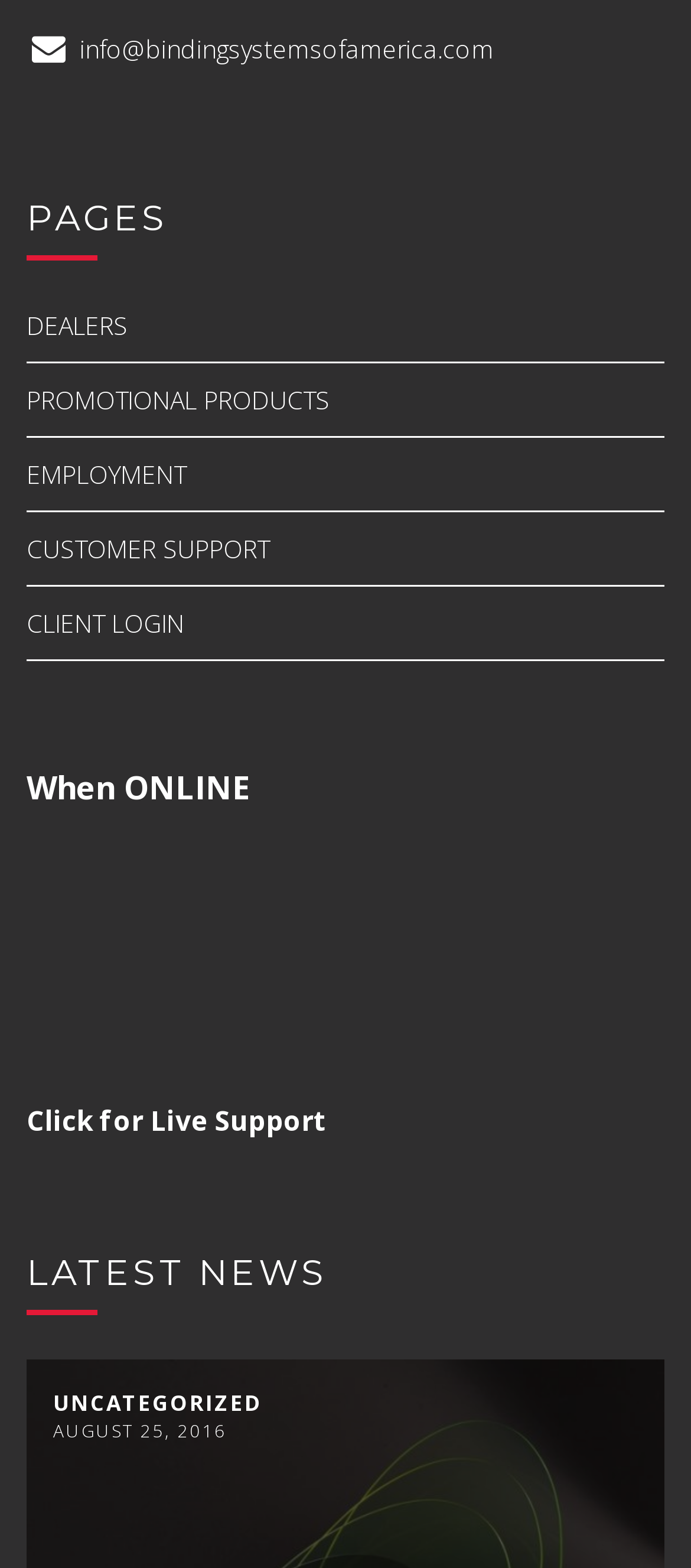Carefully examine the image and provide an in-depth answer to the question: What is the purpose of the 'Click for Live Support' button?

The purpose of the 'Click for Live Support' button can be inferred from its text, which suggests that clicking on it will provide live support to the user.